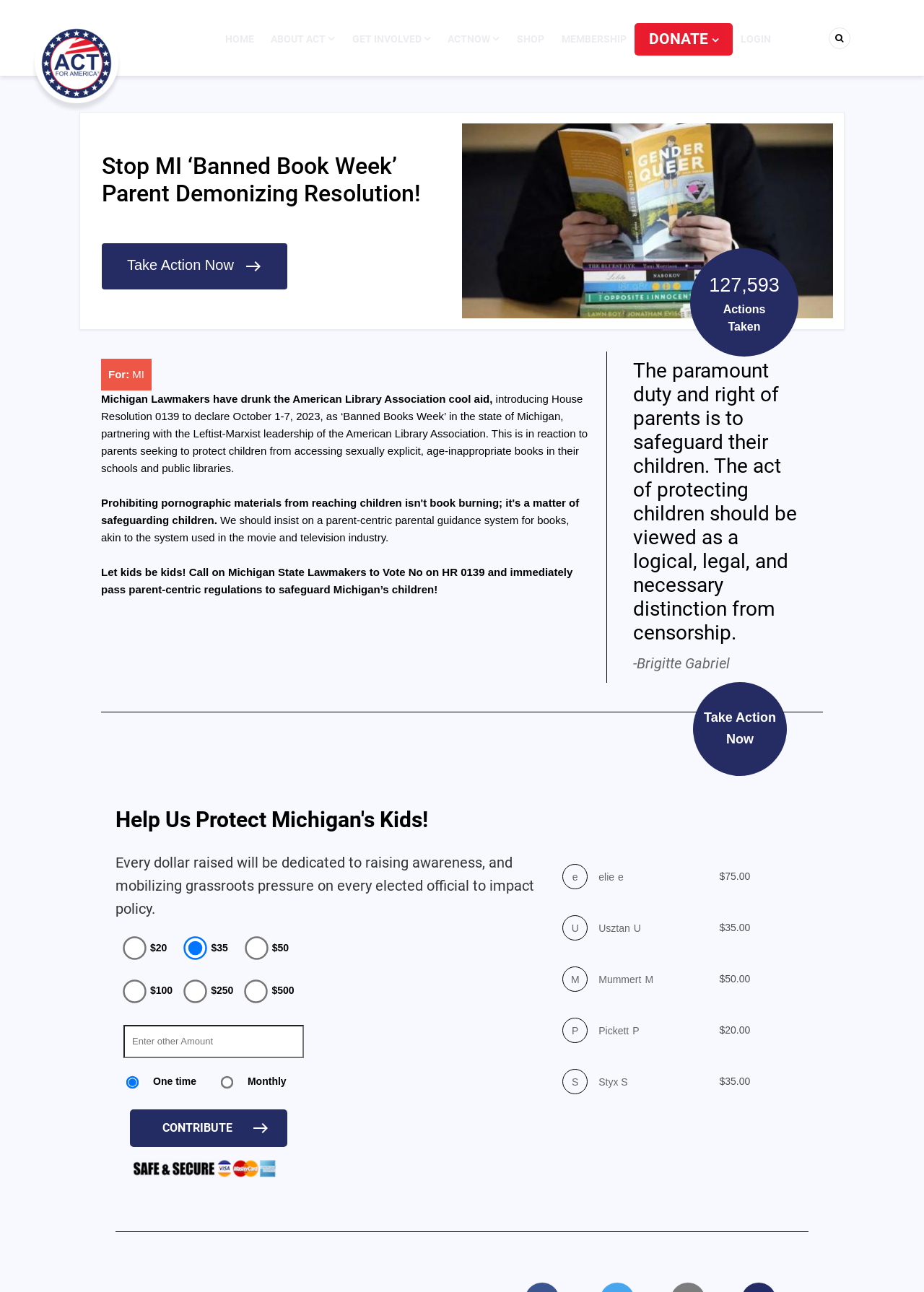Provide a thorough description of the webpage's content and layout.

This webpage is about a petition to stop a resolution in Michigan that supports "Banned Books Week". The page has a navigation menu at the top with links to "Home", "About Act", "Get Involved", "ActNow", "Shop", "Membership", "Donate", and "Login". Below the navigation menu, there is a heading that reads "Stop MI ‘Banned Book Week’ Parent Demonizing Resolution!".

On the left side of the page, there is a call to action button that says "Take Action Now" with an arrow icon. Below this button, there is a paragraph of text that explains the issue, stating that Michigan lawmakers are introducing a resolution to declare October 1-7, 2023, as "Banned Books Week" in partnership with the American Library Association. The text argues that this is a reaction to parents seeking to protect children from accessing sexually explicit books in schools and public libraries.

The page also features a quote from Brigitte Gabriel, stating that the paramount duty and right of parents is to safeguard their children. Below this quote, there is another call to action button that says "Take Action Now".

On the right side of the page, there is a section titled "Help Us Protect Michigan's Kids!" with a heading and a paragraph of text explaining that every dollar raised will be dedicated to raising awareness and mobilizing grassroots pressure on elected officials to impact policy. Below this text, there is a donation form with radio buttons for different donation amounts, a spin button to enter a custom amount, and a button to contribute.

The page also features a list of donors with their names and donation amounts, along with a few images and icons throughout the page.